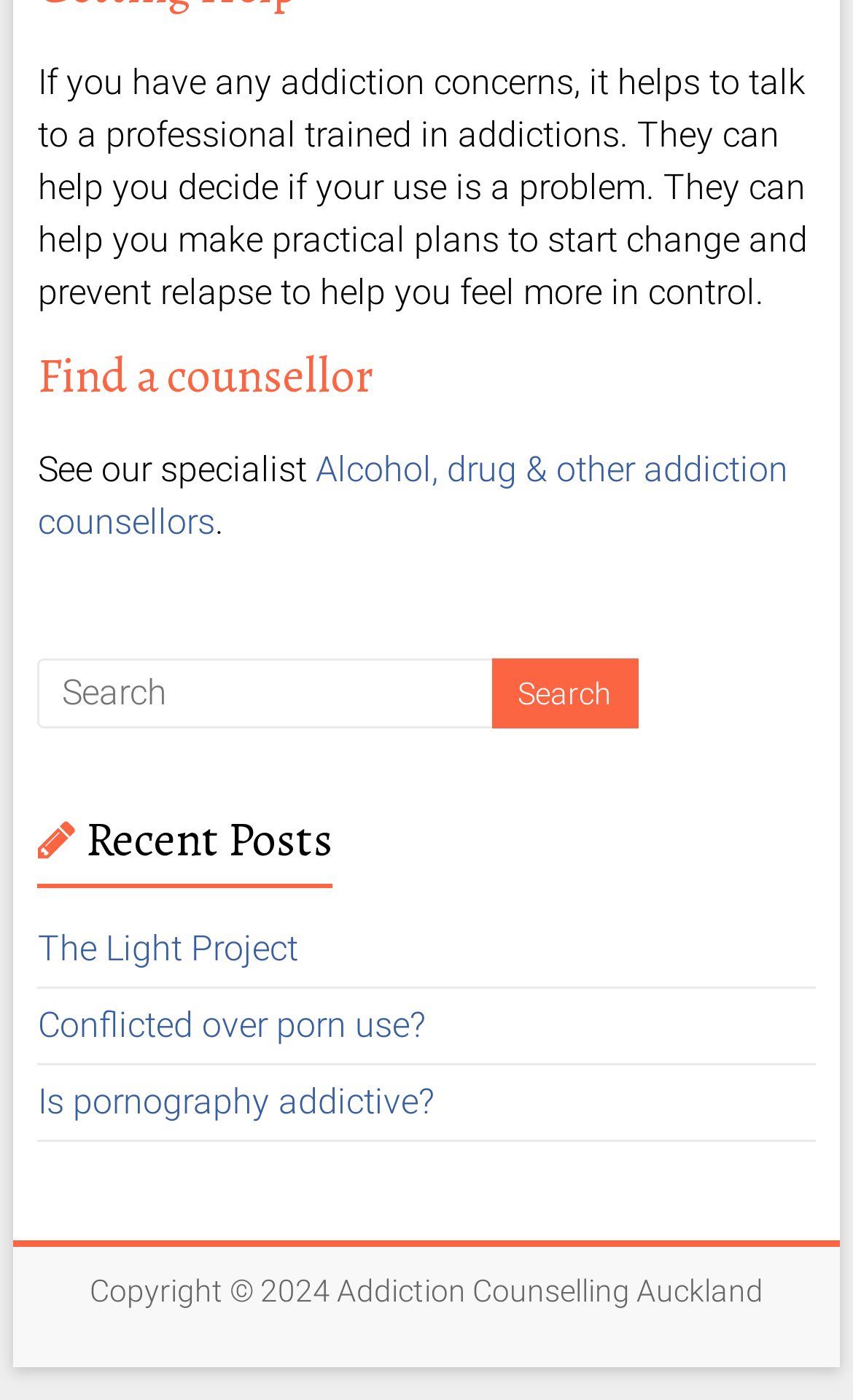Please mark the bounding box coordinates of the area that should be clicked to carry out the instruction: "View recent posts".

[0.044, 0.575, 0.956, 0.648]